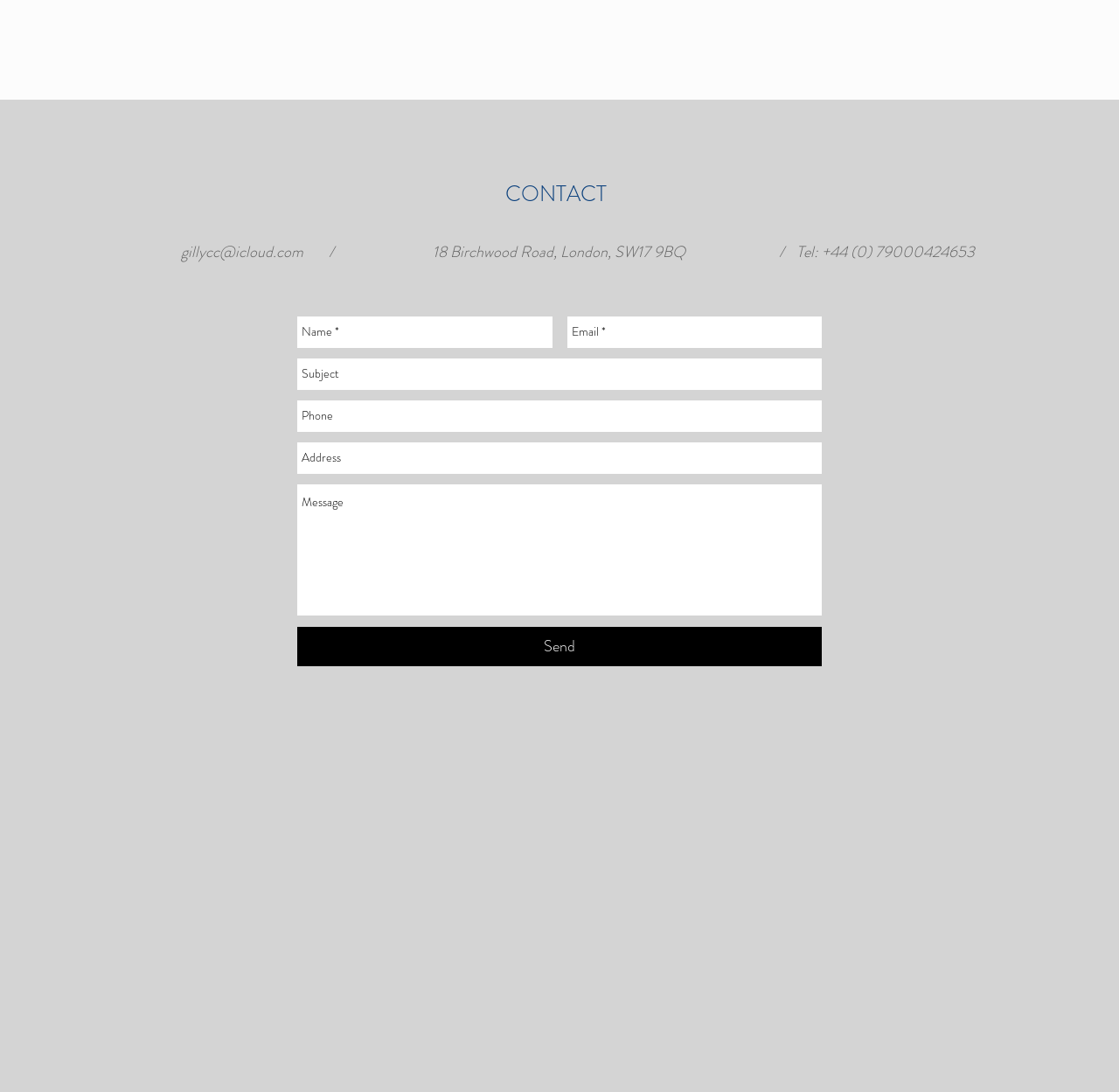Carefully examine the image and provide an in-depth answer to the question: What is the email address to contact?

The email address can be found in the link element 'gillycc@icloud.com' which is located at the top of the webpage, below the heading 'CONTACT'.